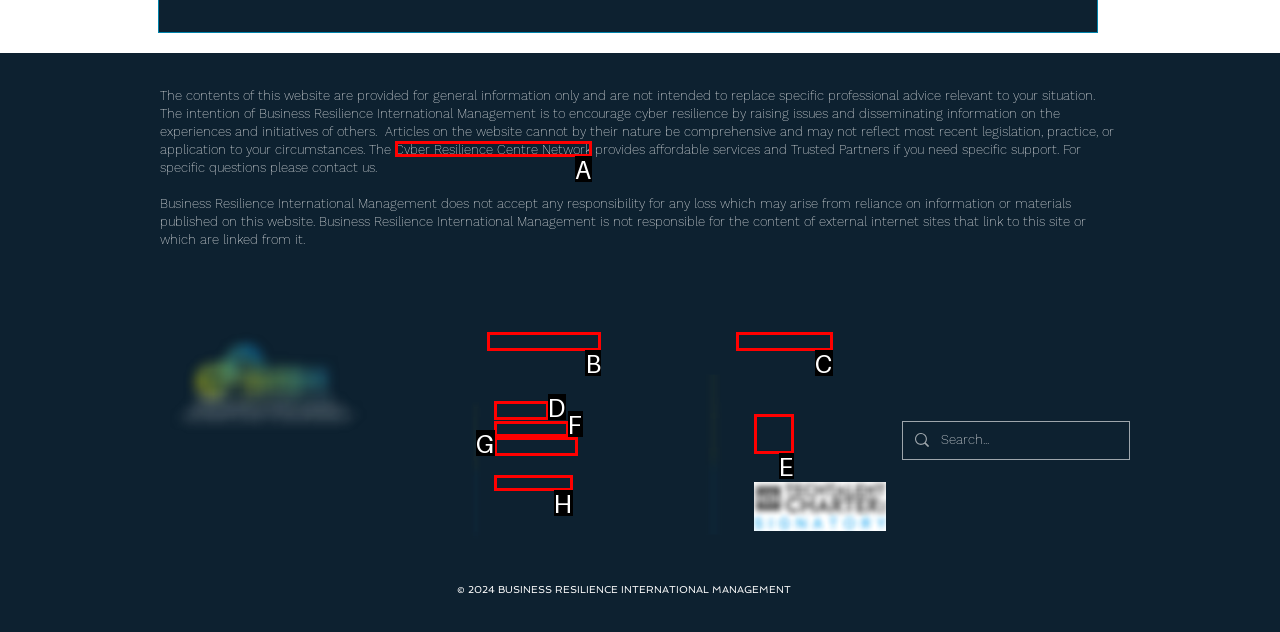Determine which letter corresponds to the UI element to click for this task: Click on the 'Cyber Resilience Centre Network' link
Respond with the letter from the available options.

A